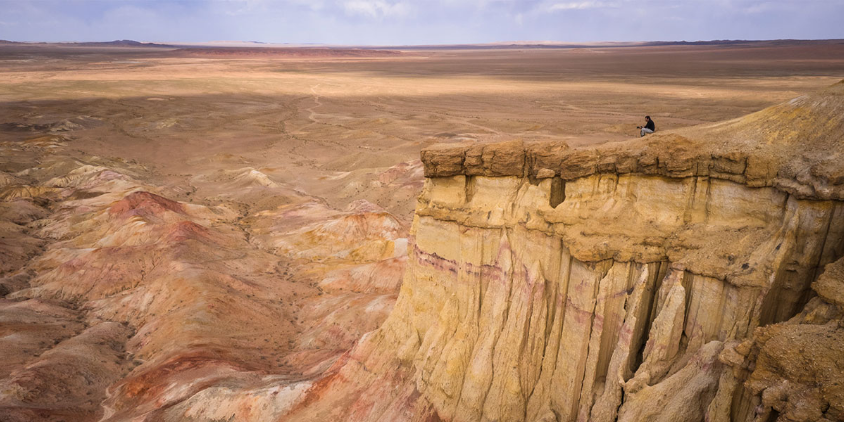Please give a one-word or short phrase response to the following question: 
What type of landscape is depicted in the image?

Arid